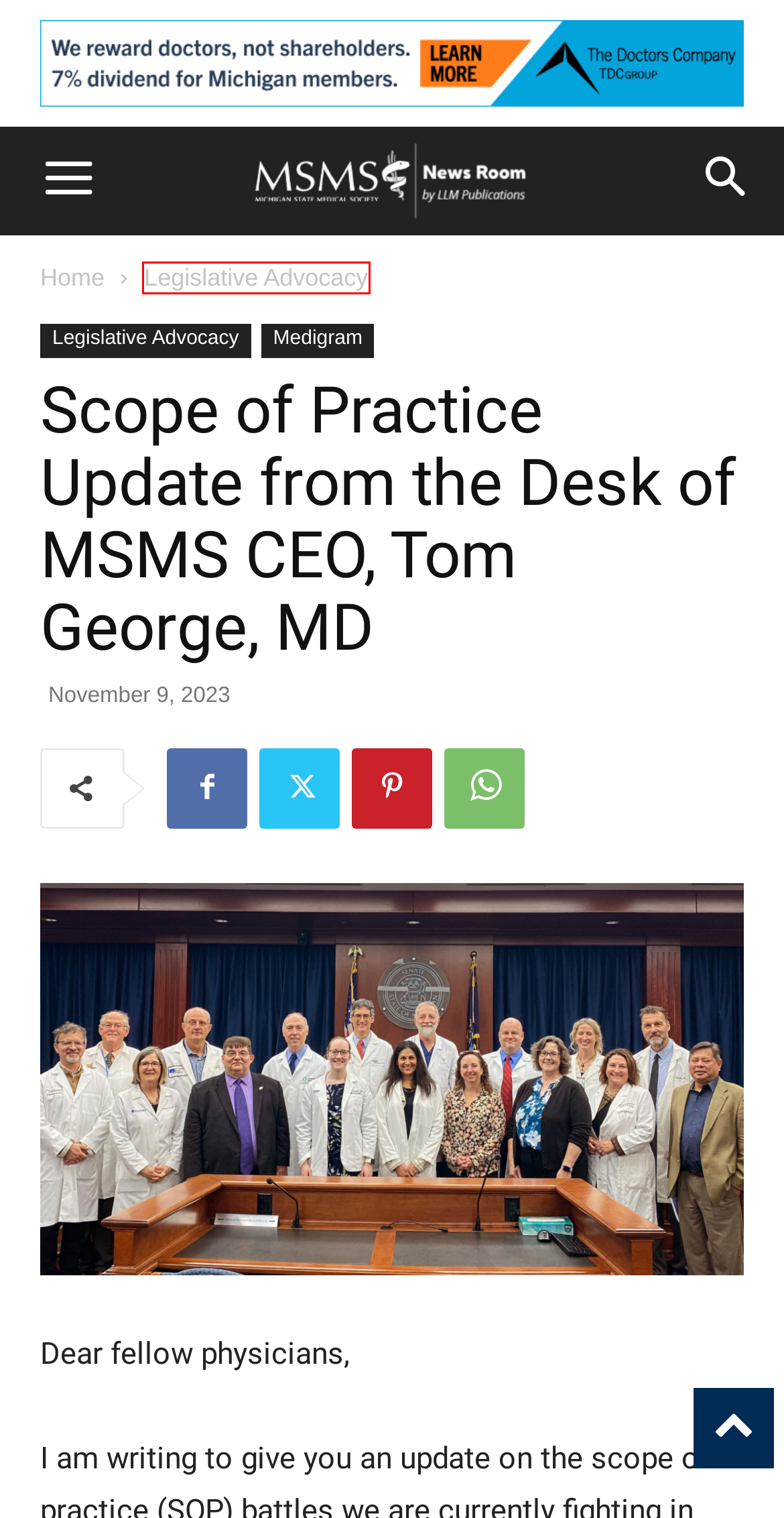You are provided with a screenshot of a webpage containing a red rectangle bounding box. Identify the webpage description that best matches the new webpage after the element in the bounding box is clicked. Here are the potential descriptions:
A. Contact - MSMS News Center
B. Privacy - MSMS News Center
C. Ask Our Lawyer Archives - MSMS News Center
D. MDPAC Archives - MSMS News Center
E. Featured News Archives - MSMS News Center
F. Rewarding Doctors with $14.7 Million in Dividends | The Doctors Company
G. Legislative Advocacy Archives - MSMS News Center
H. Medigram Archives - MSMS News Center

G